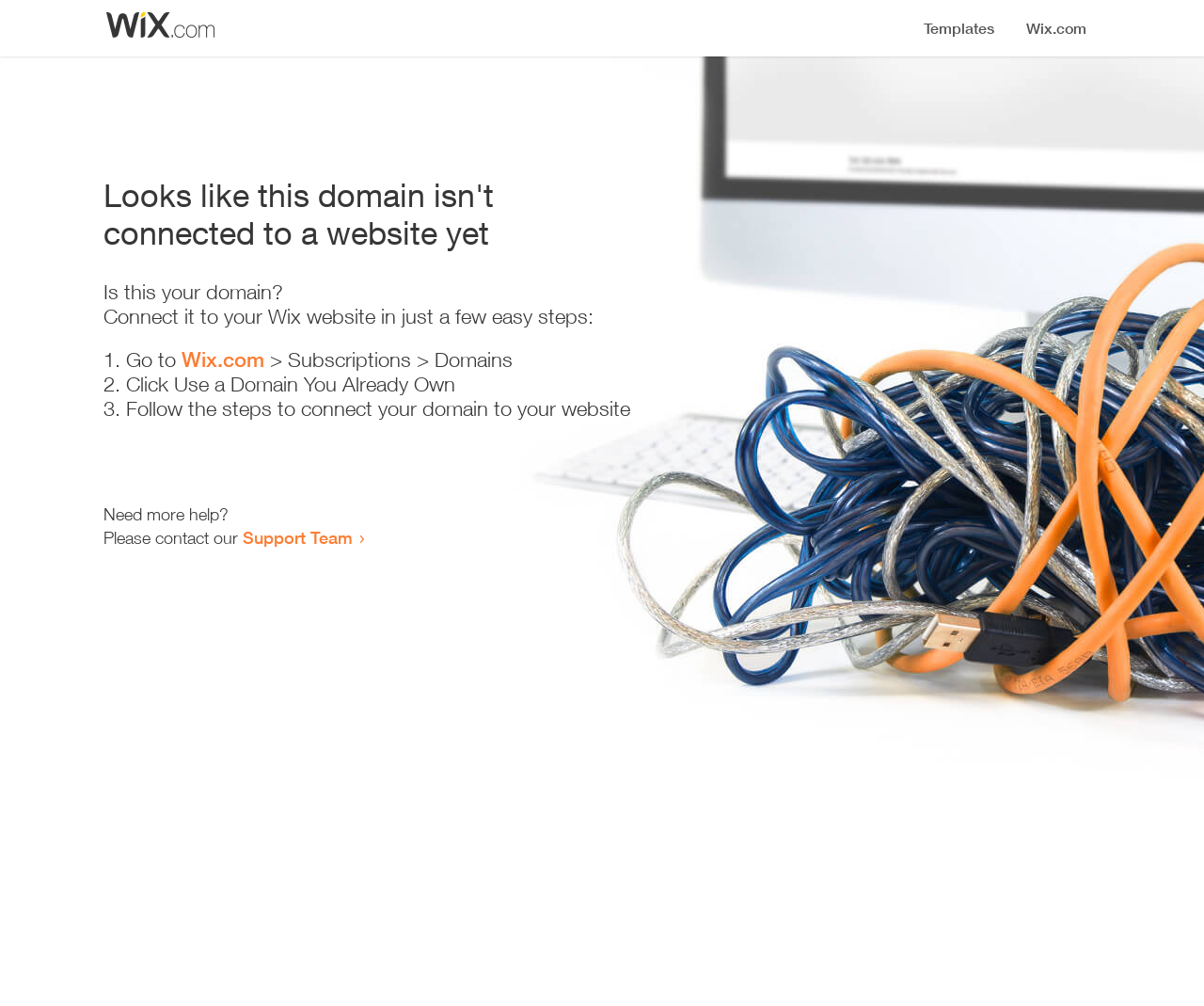What is the current status of the domain?
Look at the image and construct a detailed response to the question.

Based on the heading 'Looks like this domain isn't connected to a website yet', it can be inferred that the current status of the domain is not connected to a website.